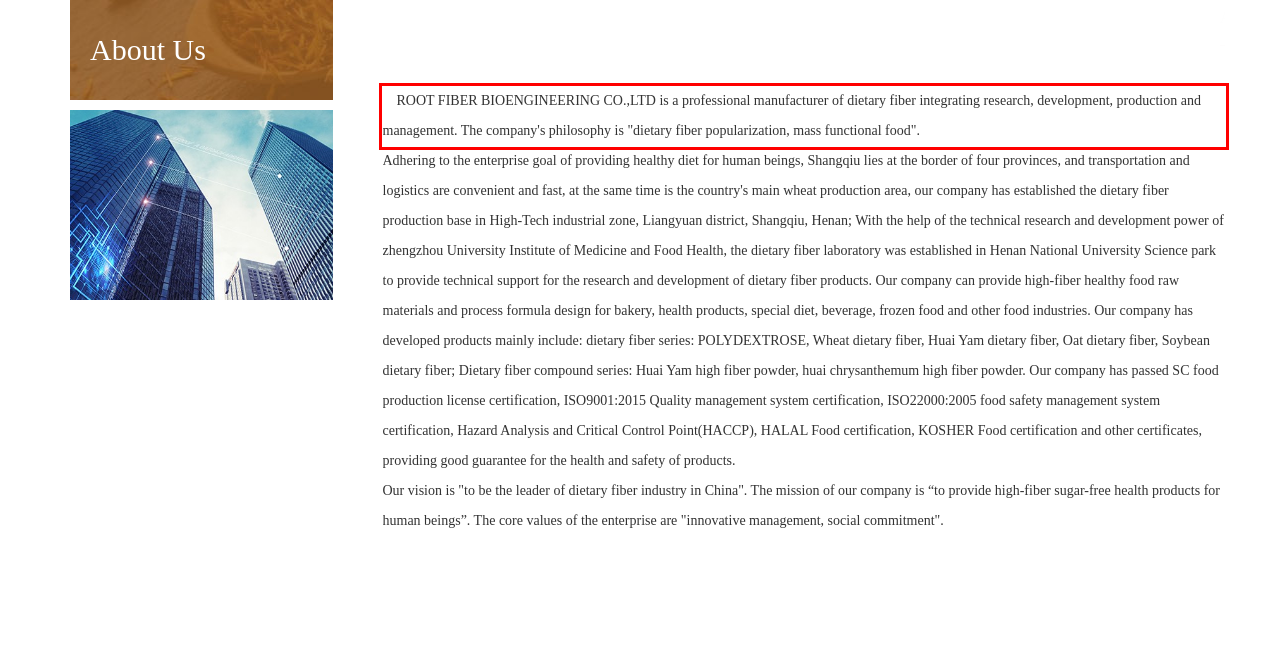Please use OCR to extract the text content from the red bounding box in the provided webpage screenshot.

ROOT FIBER BIOENGINEERING CO.,LTD is a professional manufacturer of dietary fiber integrating research, development, production and management. The company's philosophy is "dietary fiber popularization, mass functional food".